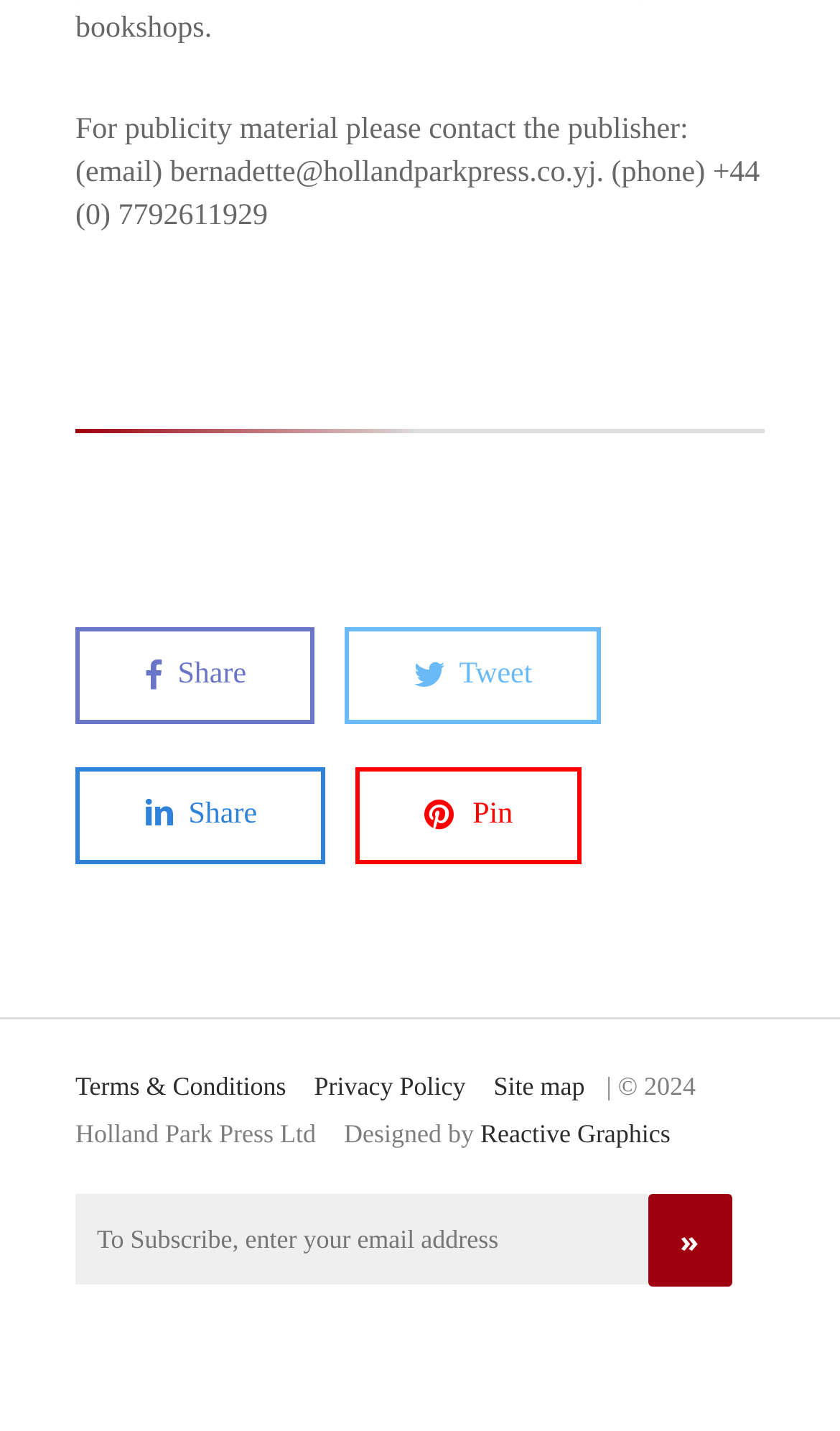Give a one-word or one-phrase response to the question:
How many social media sharing options are available?

4